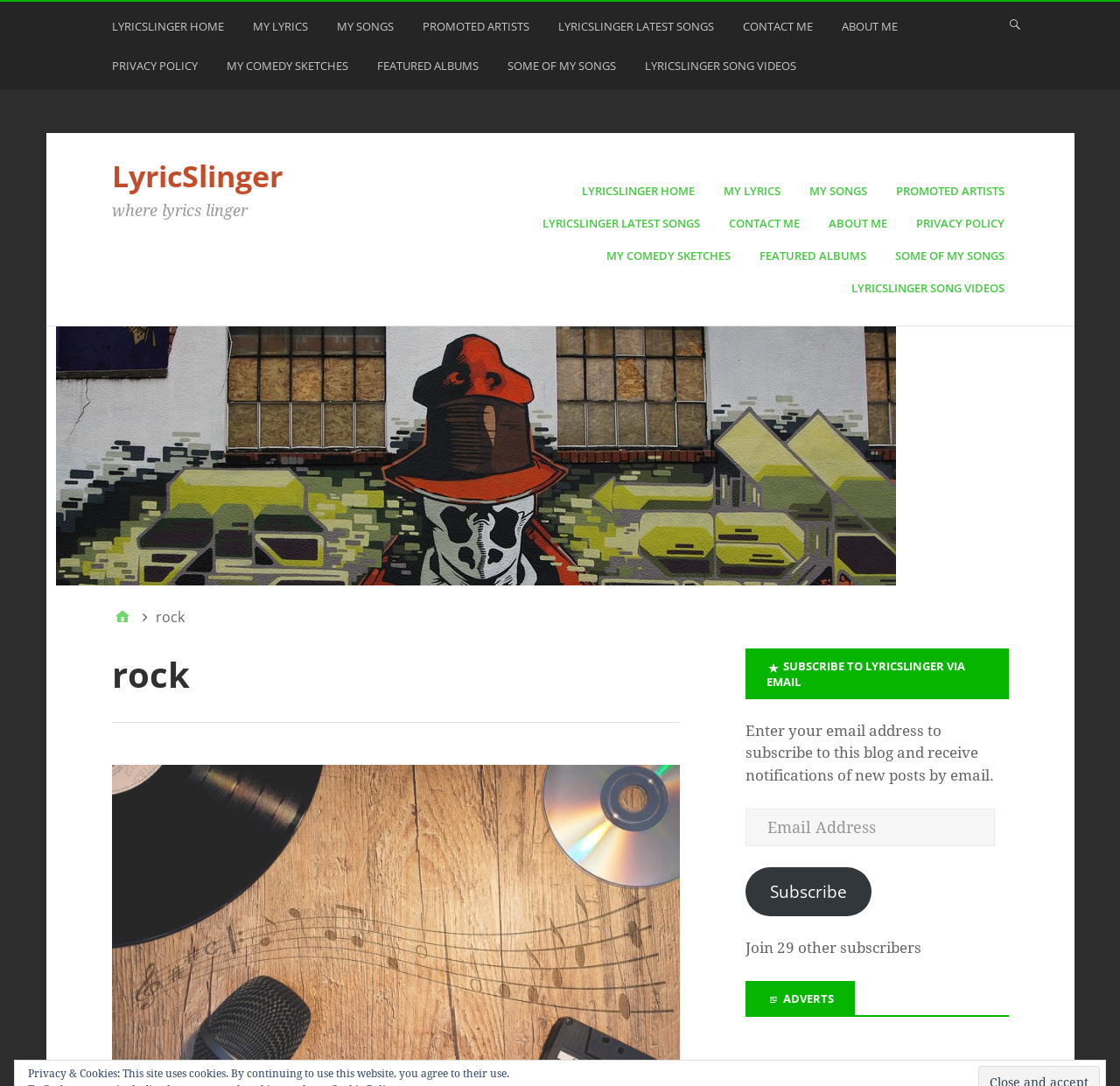Answer the question in a single word or phrase:
What is the topic of the webpage?

Music